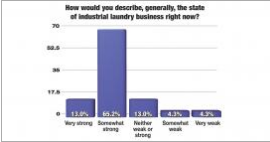Depict the image with a detailed narrative.

The image presents a bar graph illustrating the perceived state of the industrial laundry business based on survey responses. The graph categorizes opinions into five distinct groups: 

- "Very strong," with 11.3% of respondents indicating this sentiment 
- "Somewhat strong," which garnered the majority at 60.2%
- "Neither weak nor strong," reflecting 13.0%
- "Somewhat weak," accounting for 4.3%
- "Very weak," also noted by 4.3%

The dominant bar, representing "Somewhat strong," stands significantly taller than the others, highlighting the prevailing optimism among participants regarding the industry's current condition. This visual representation effectively summarizes survey findings, revealing a consensus that leans towards a stable and favorable outlook within the industrial laundry sector, despite some reservations indicated by the smaller percentages in the weaker categories.